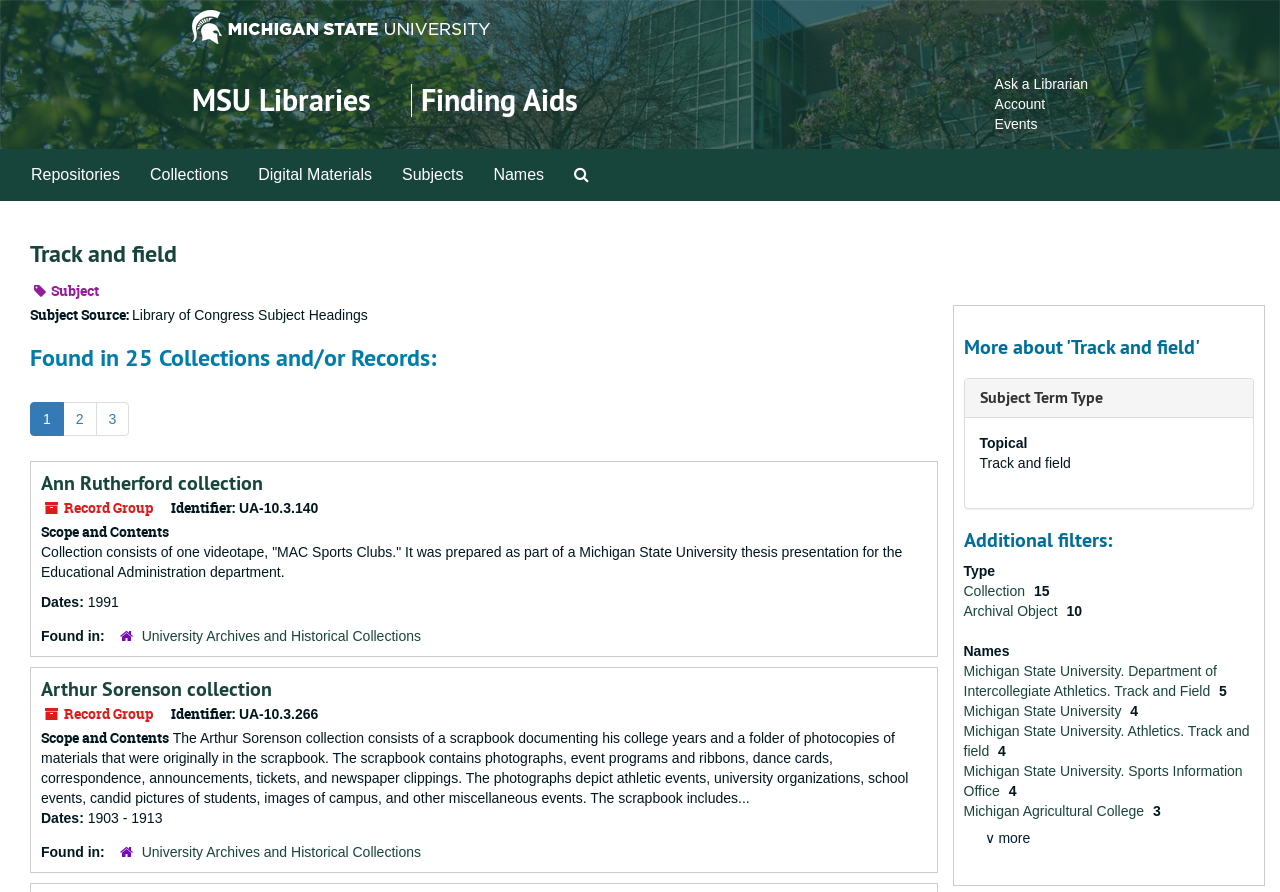Please specify the coordinates of the bounding box for the element that should be clicked to carry out this instruction: "Search The Archives". The coordinates must be four float numbers between 0 and 1, formatted as [left, top, right, bottom].

[0.437, 0.168, 0.472, 0.224]